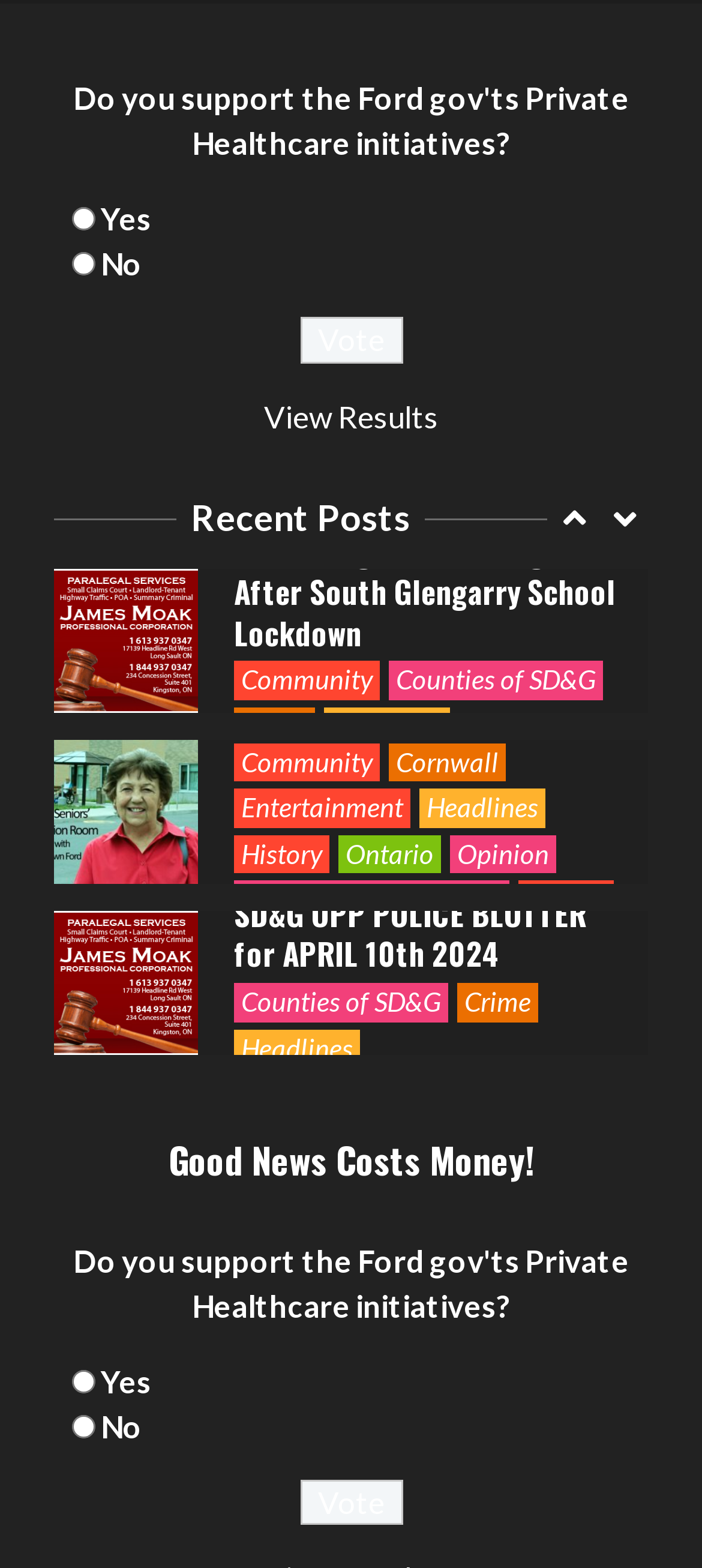Find the bounding box coordinates of the area that needs to be clicked in order to achieve the following instruction: "Read RCMP Charge 4 with Human Smuggling Near Cornwall Ontario". The coordinates should be specified as four float numbers between 0 and 1, i.e., [left, top, right, bottom].

[0.333, 0.012, 0.897, 0.09]